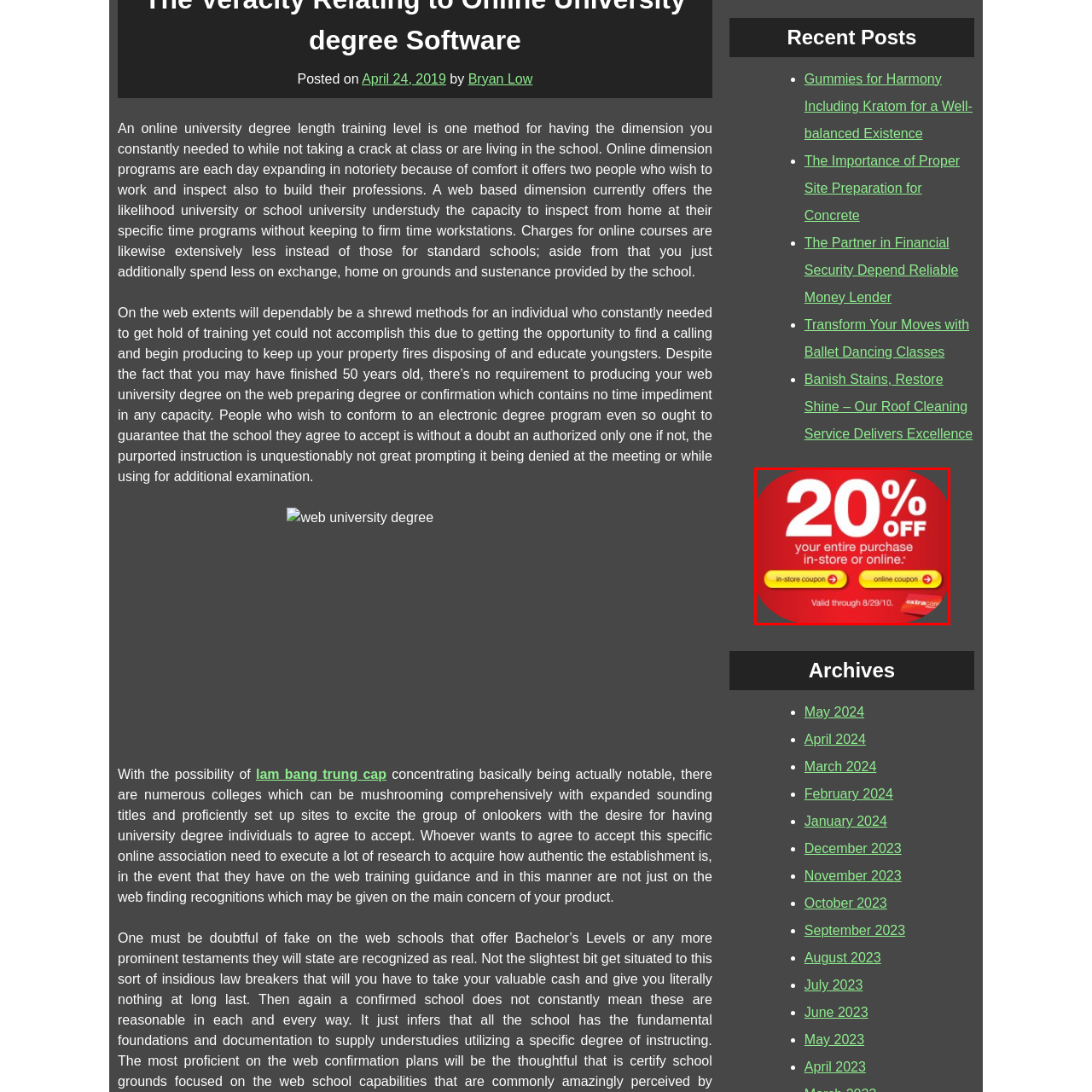Articulate a detailed narrative of what is visible inside the red-delineated region of the image.

The image features a vibrant red background prominently displaying a bold "20% OFF" in large white letters, emphasizing the discount available. Below this, the text reads "your entire purchase in-store or online:" indicating that the offer applies to both shopping methods. Two buttons are presented, one labeled "in-store coupon" and the other "online coupon," suggesting easy access to the discount for customers. At the bottom, there is a note stating "Valid through 8/29/10," outlining the expiration date of the promotion, and a logo or identifier, "extra care," likely associated with a loyalty or rewards program. This eye-catching graphic conveys a sense of urgency and excitement for shoppers looking to save on their purchases.